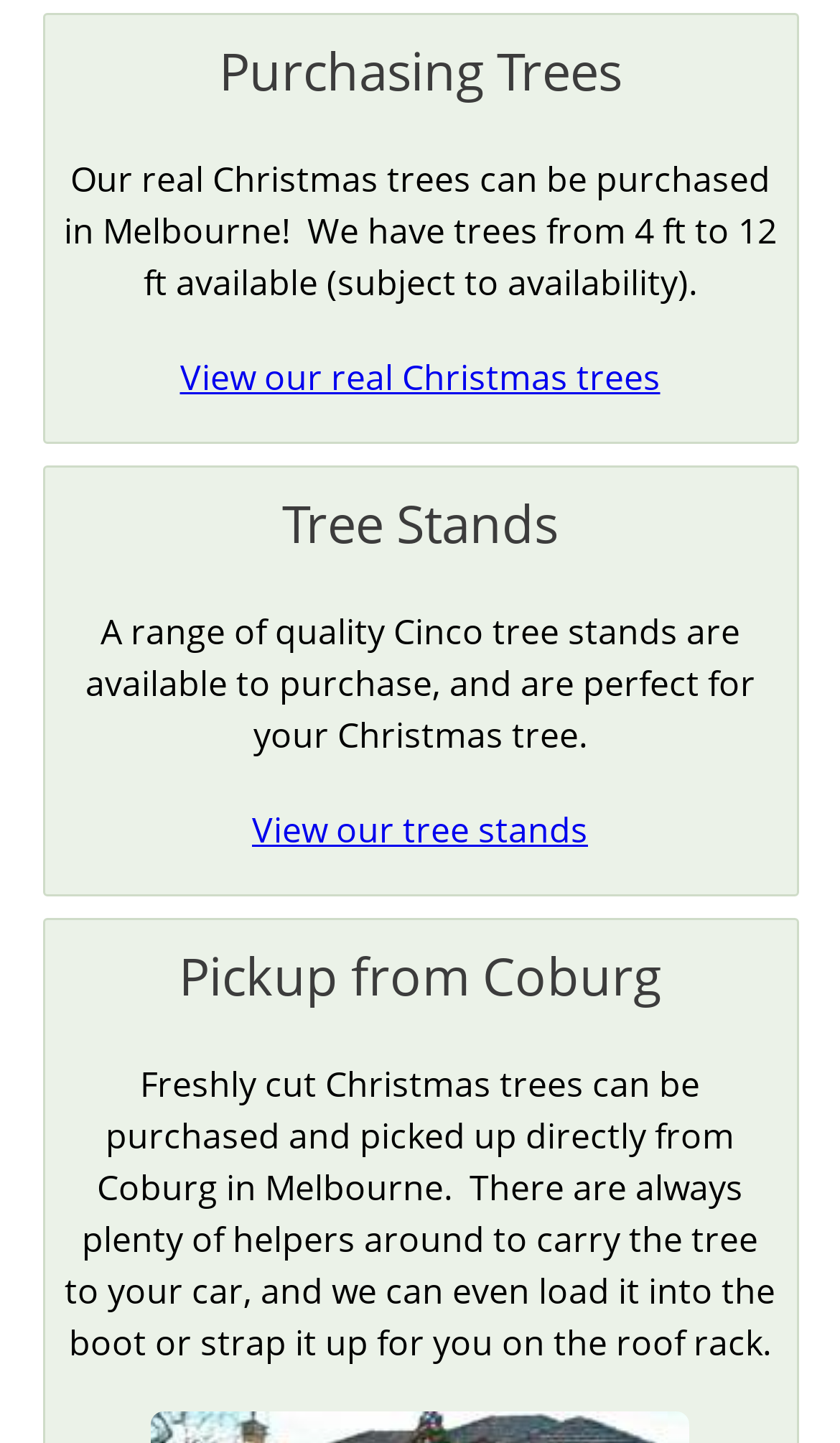Find the UI element described as: "View our tree stands" and predict its bounding box coordinates. Ensure the coordinates are four float numbers between 0 and 1, [left, top, right, bottom].

[0.3, 0.559, 0.7, 0.592]